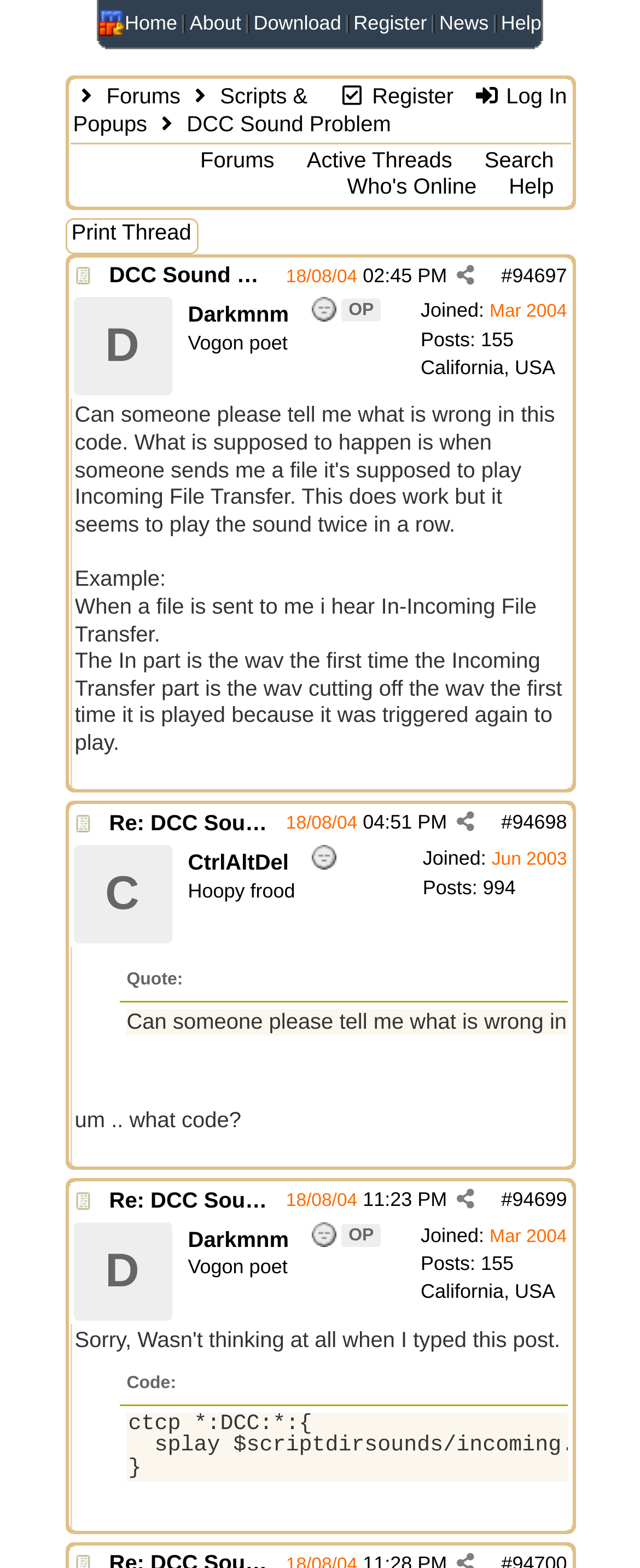Generate a comprehensive caption for the webpage you are viewing.

This webpage is a discussion forum thread on the mIRC website, specifically the "DCC Sound Problem" topic. At the top, there is a navigation bar with links to "mIRC Home", "About", "Download", "Register", "News", and "Help". Below this, there is a table with two rows. The first row contains a heading "ForumsScripts & Popups" with links to "Forums" and "Scripts & Popups", as well as a link to "Register" and "Log In". The second row has links to "Forums", "Active Threads", "Search", "Who's Online", and "Help".

On the left side, there is a table with a heading "Print Thread". Below this, there is a large table that takes up most of the page, containing the discussion thread. The thread has a title "DCC Sound Problem #94697" with a timestamp "18/08/04 02:45 PM" and a "Share Post" button. The thread is started by a user "D Darkmnm" from California, USA, who has posted a message asking for help with a code issue. The message is quite long and describes a problem with a sound playing twice in a row when a file is sent to them.

There are no images on the page except for a small icon next to the "Offline" status of the user who posted the message.